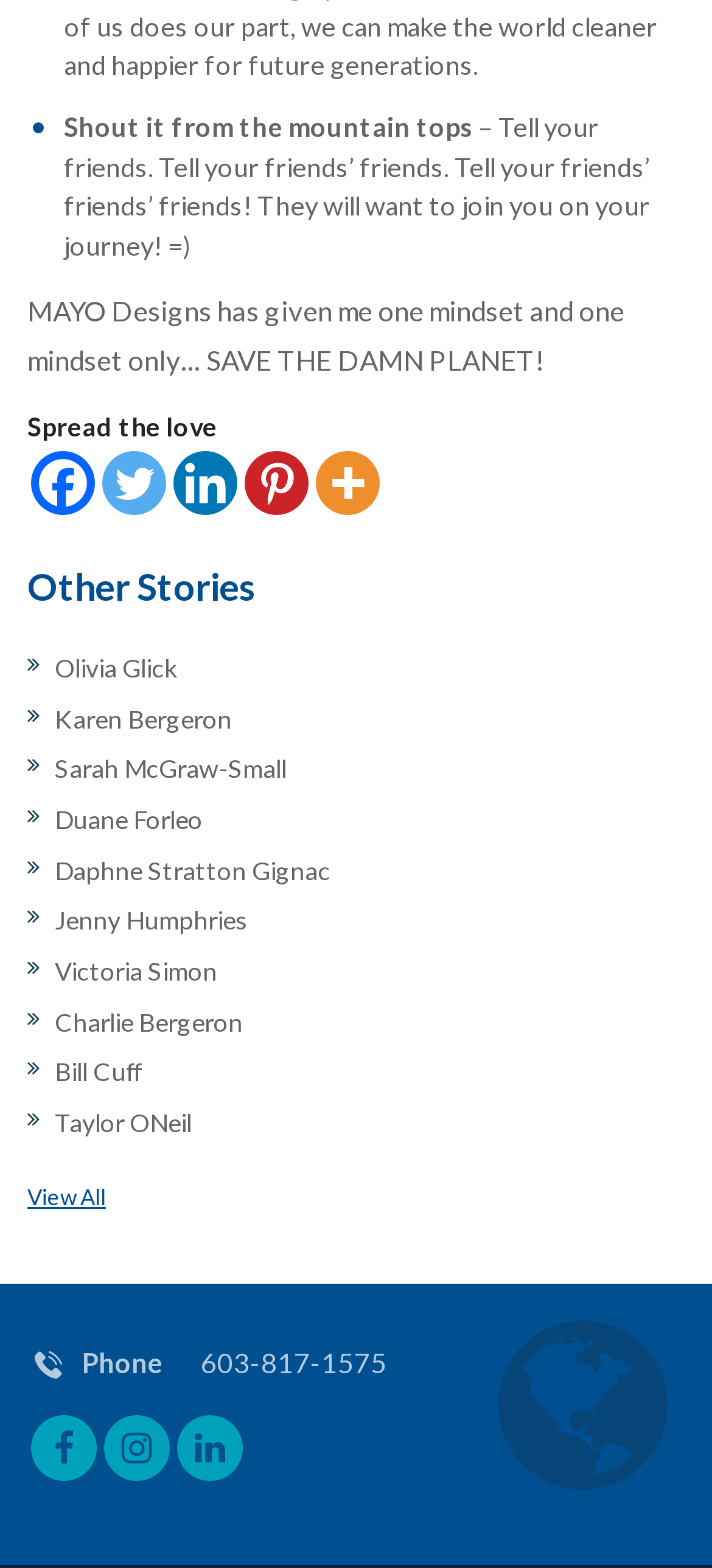Find the bounding box coordinates of the element to click in order to complete the given instruction: "View all stories."

[0.038, 0.753, 0.962, 0.774]